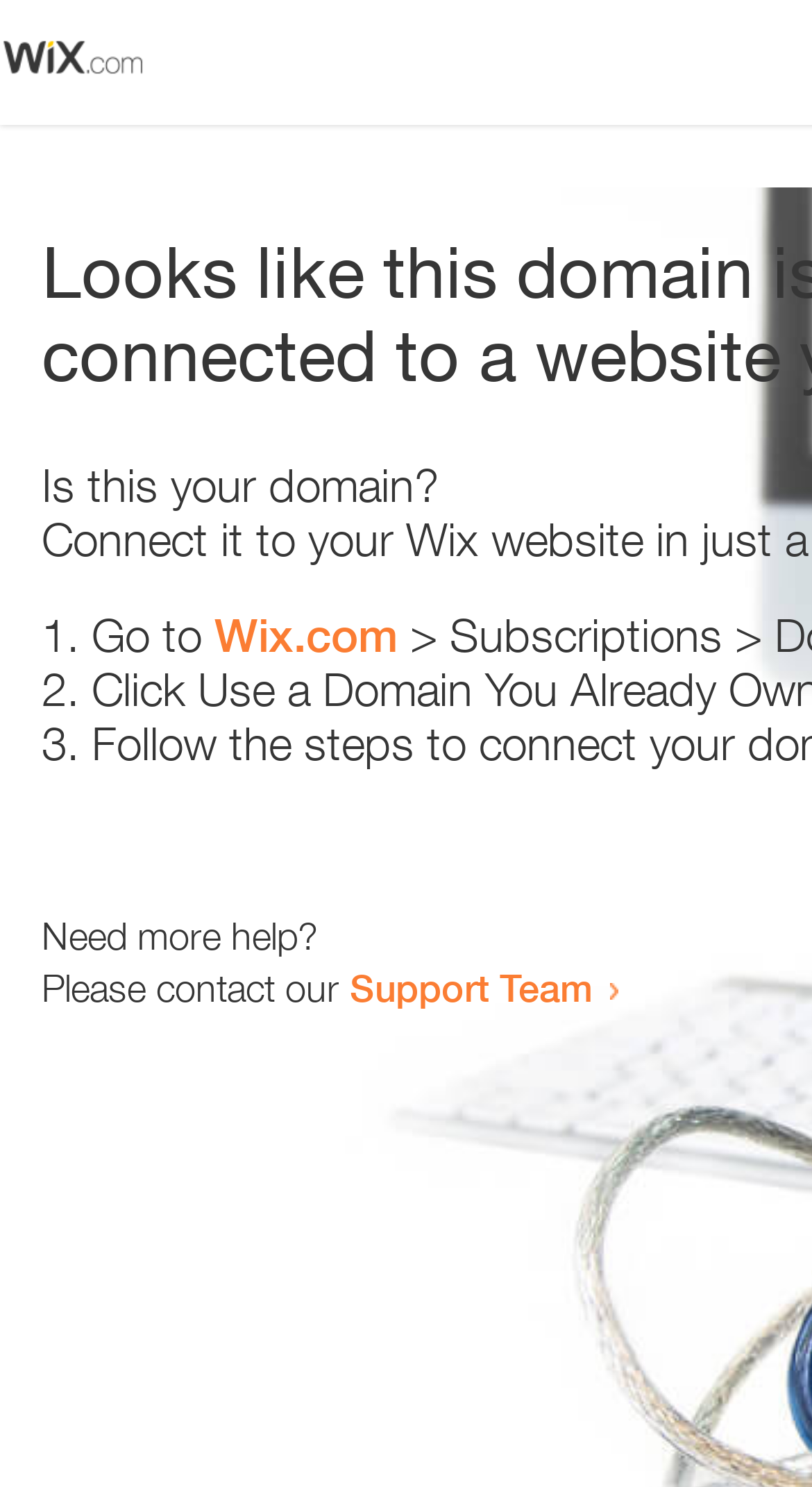Please provide a brief answer to the following inquiry using a single word or phrase:
How many list items are there?

3